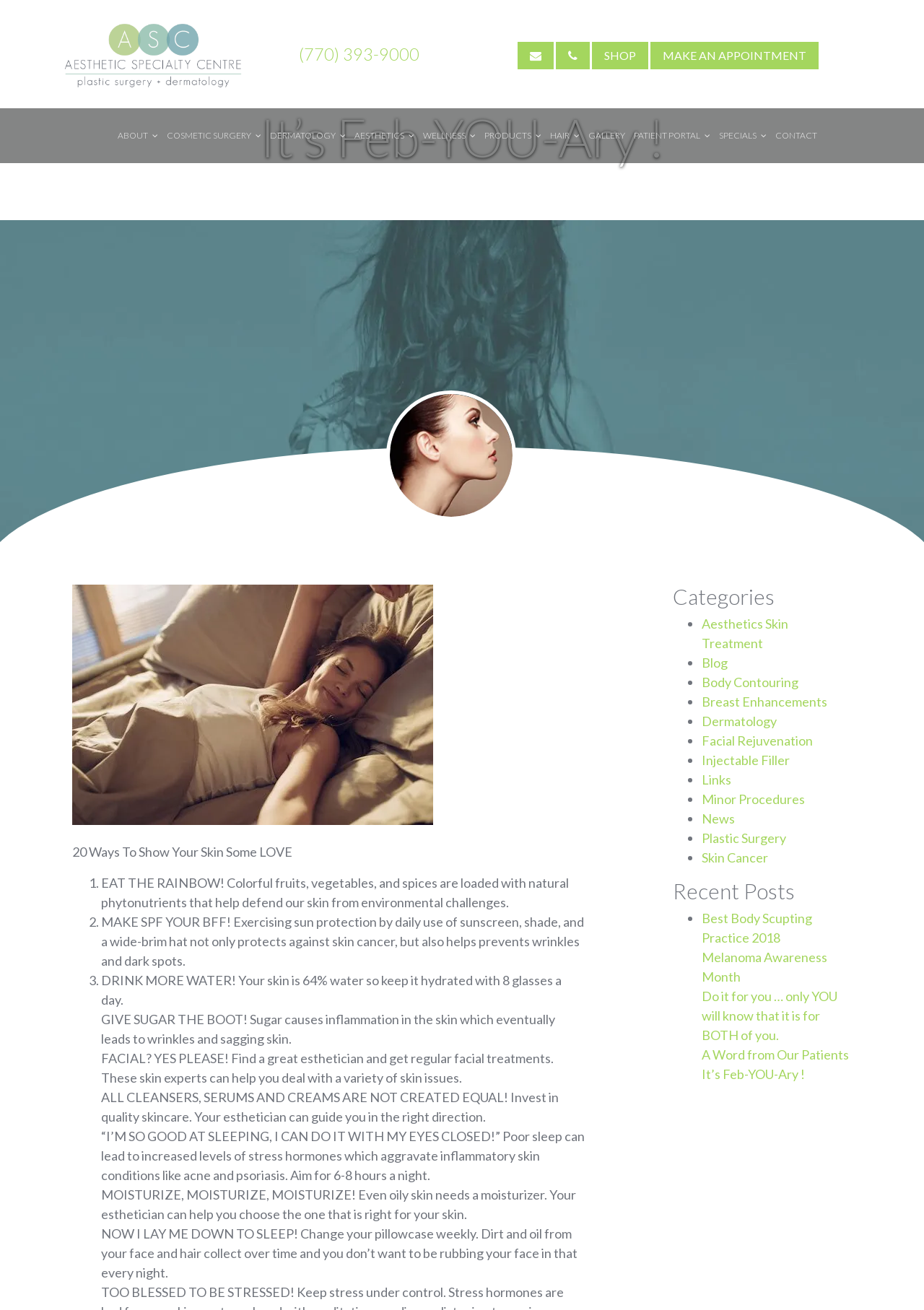How many list markers are in the '20 Ways To Show Your Skin Some LOVE' section?
Refer to the screenshot and deliver a thorough answer to the question presented.

I looked at the '20 Ways To Show Your Skin Some LOVE' section and counted the list markers, which are numbered from 1 to 10, totaling 10 list markers.